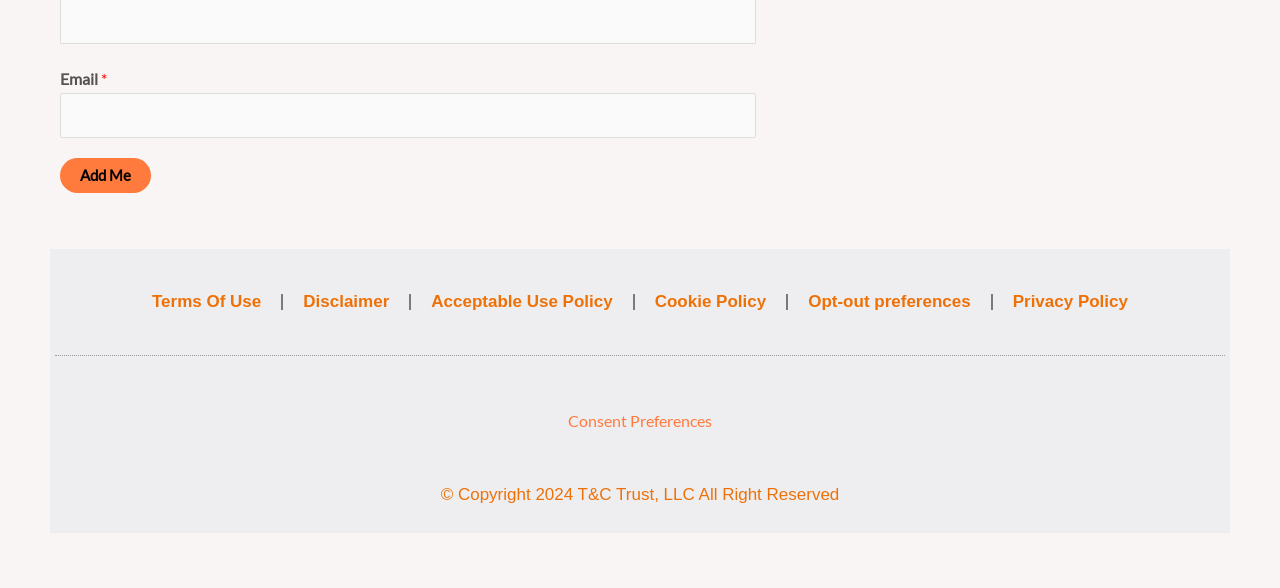Find the bounding box coordinates of the element you need to click on to perform this action: 'Enter email address'. The coordinates should be represented by four float values between 0 and 1, in the format [left, top, right, bottom].

[0.047, 0.159, 0.591, 0.235]